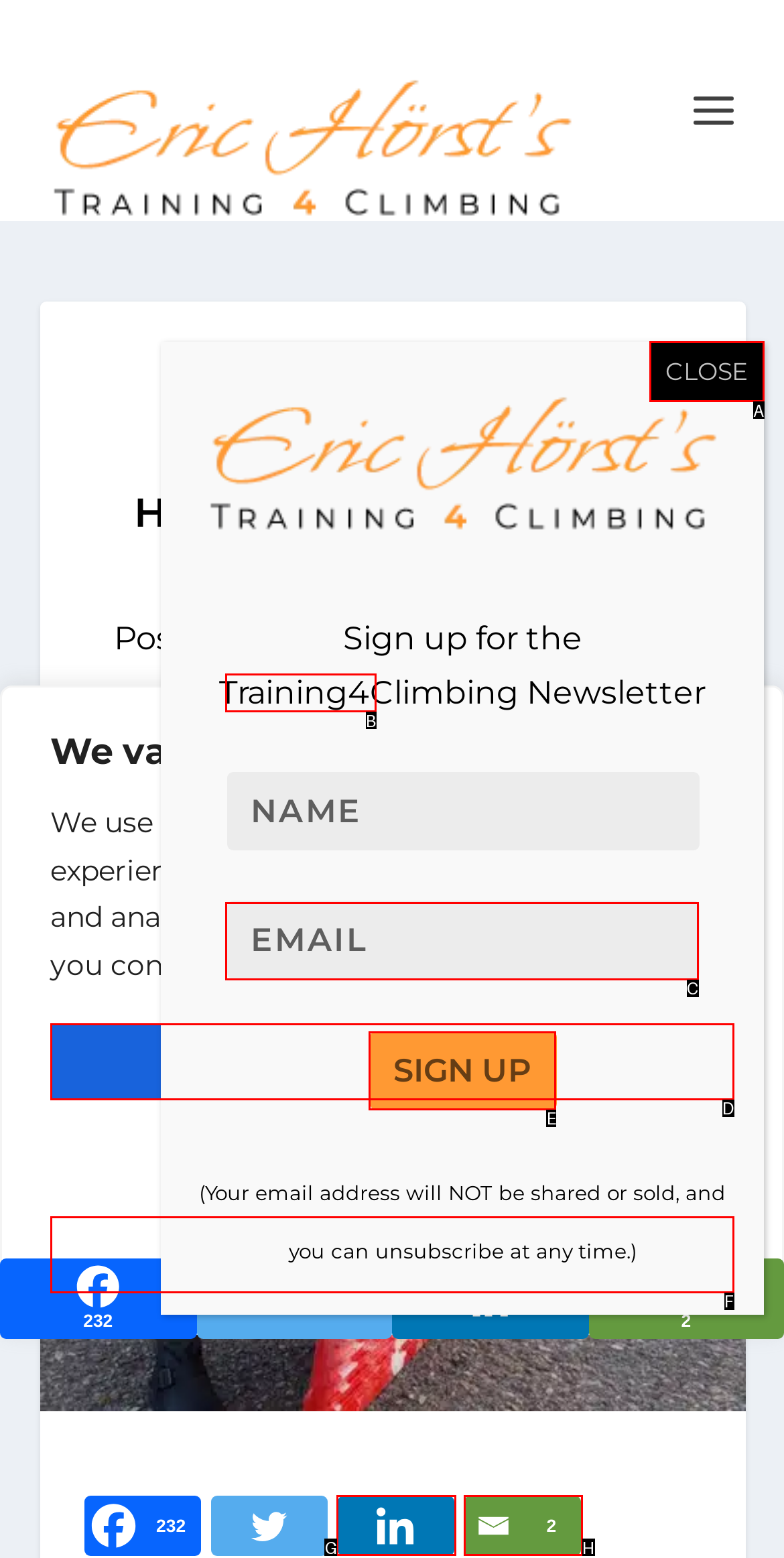Which HTML element should be clicked to fulfill the following task: Enter your email address?
Reply with the letter of the appropriate option from the choices given.

C